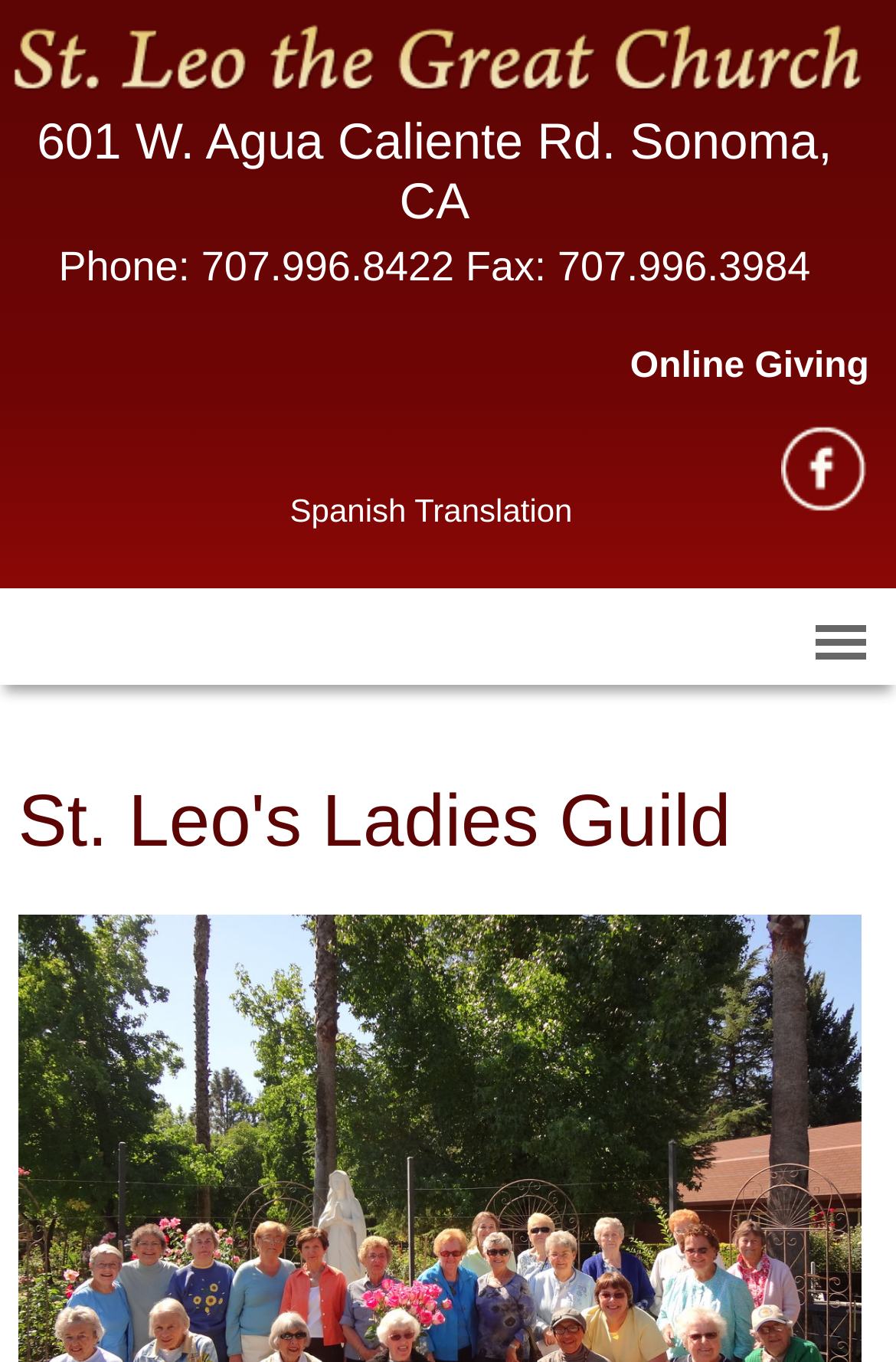Please provide a brief answer to the following inquiry using a single word or phrase:
Is there a link to online giving on this webpage?

Yes